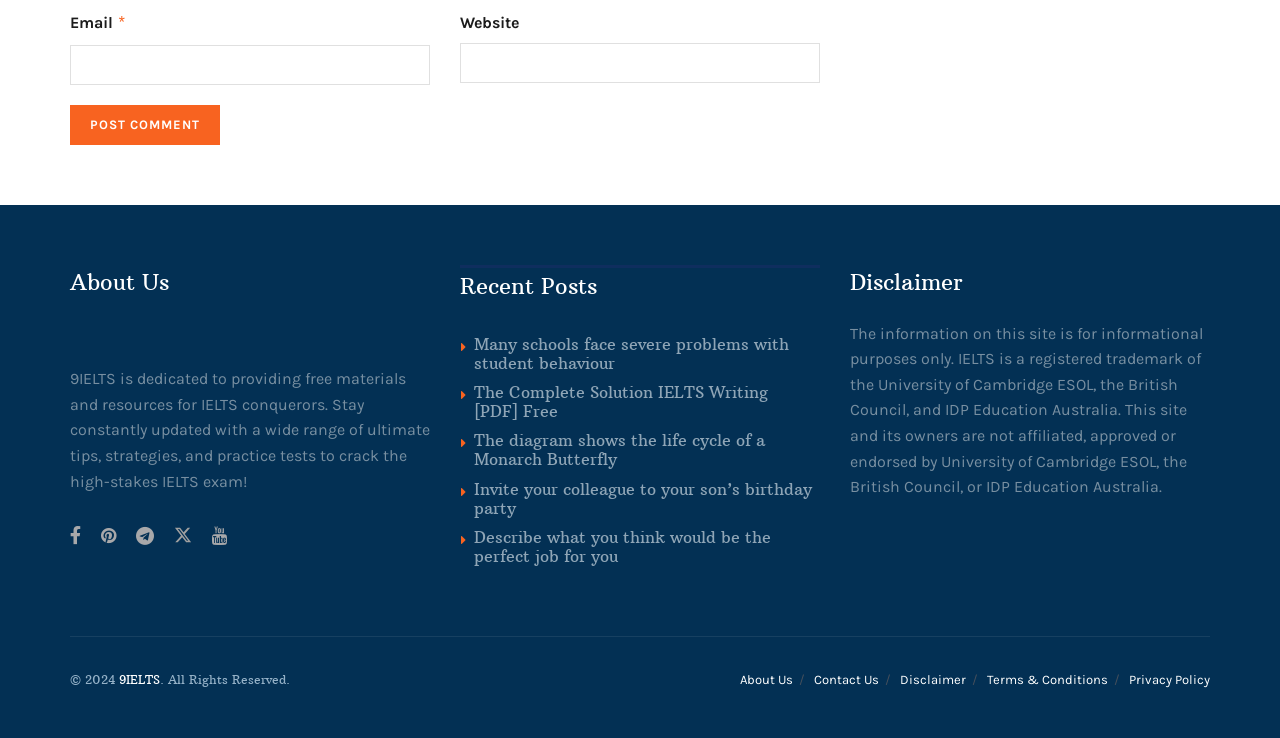Based on the element description parent_node: Email * aria-describedby="email-notes" name="email", identify the bounding box coordinates for the UI element. The coordinates should be in the format (top-left x, top-left y, bottom-right x, bottom-right y) and within the 0 to 1 range.

[0.055, 0.051, 0.336, 0.105]